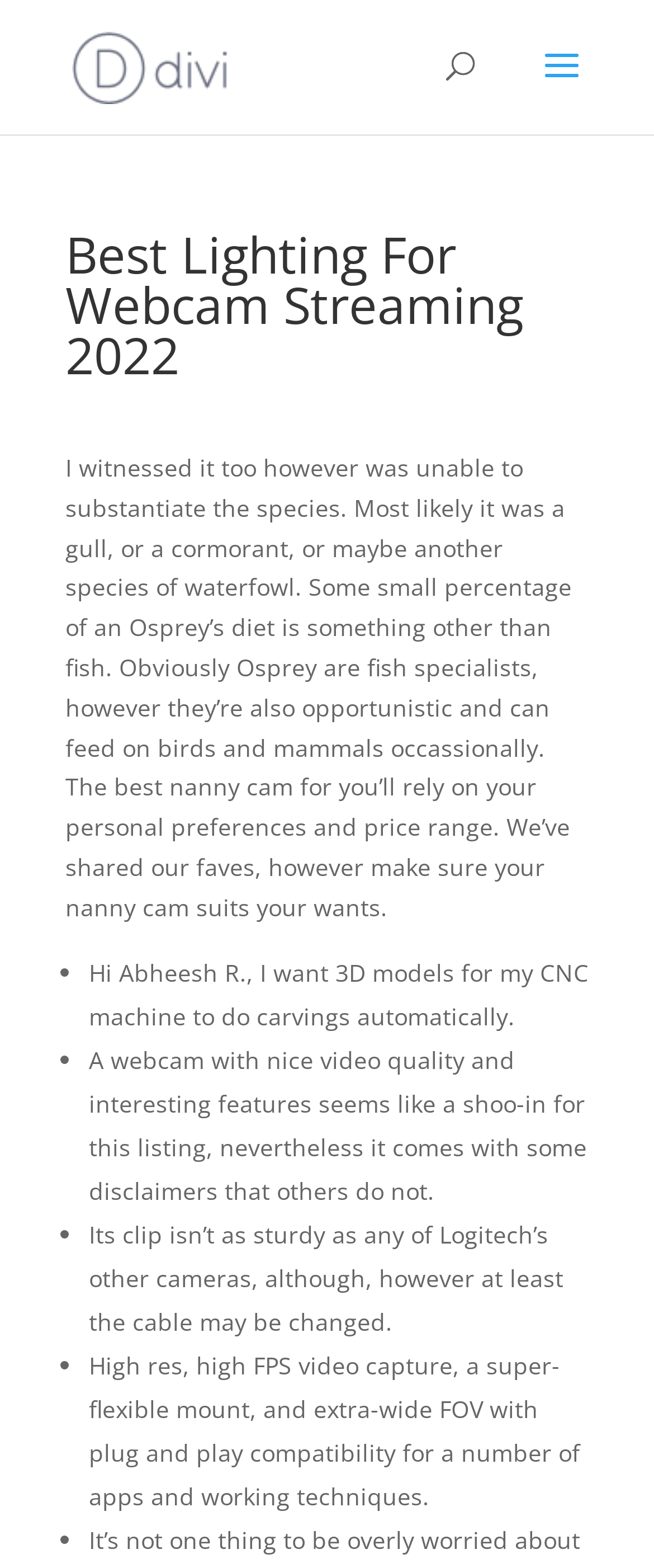What is the main topic of the first paragraph?
Refer to the image and respond with a one-word or short-phrase answer.

Osprey's diet